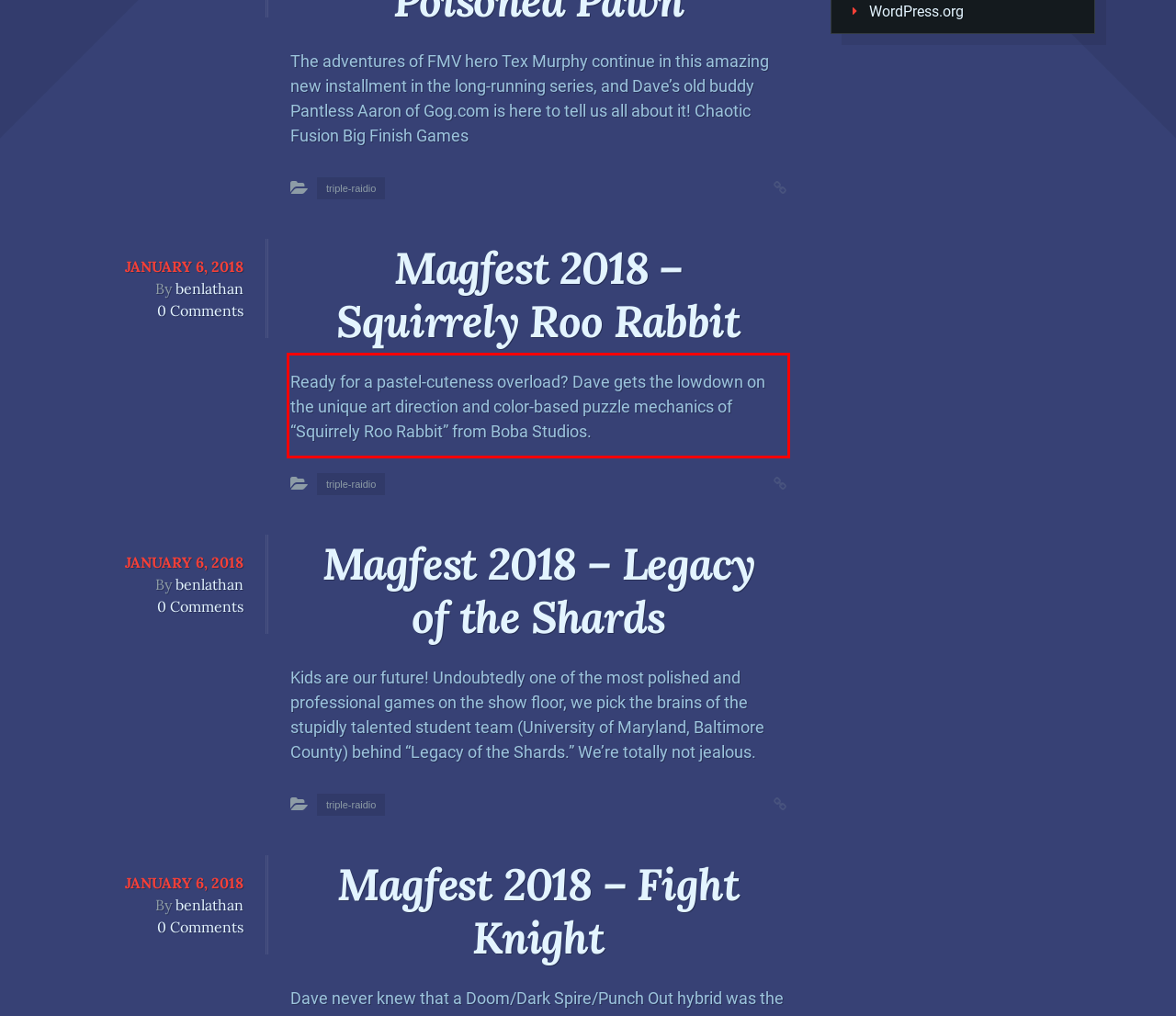You are provided with a webpage screenshot that includes a red rectangle bounding box. Extract the text content from within the bounding box using OCR.

Ready for a pastel-cuteness overload? Dave gets the lowdown on the unique art direction and color-based puzzle mechanics of “Squirrely Roo Rabbit” from Boba Studios.